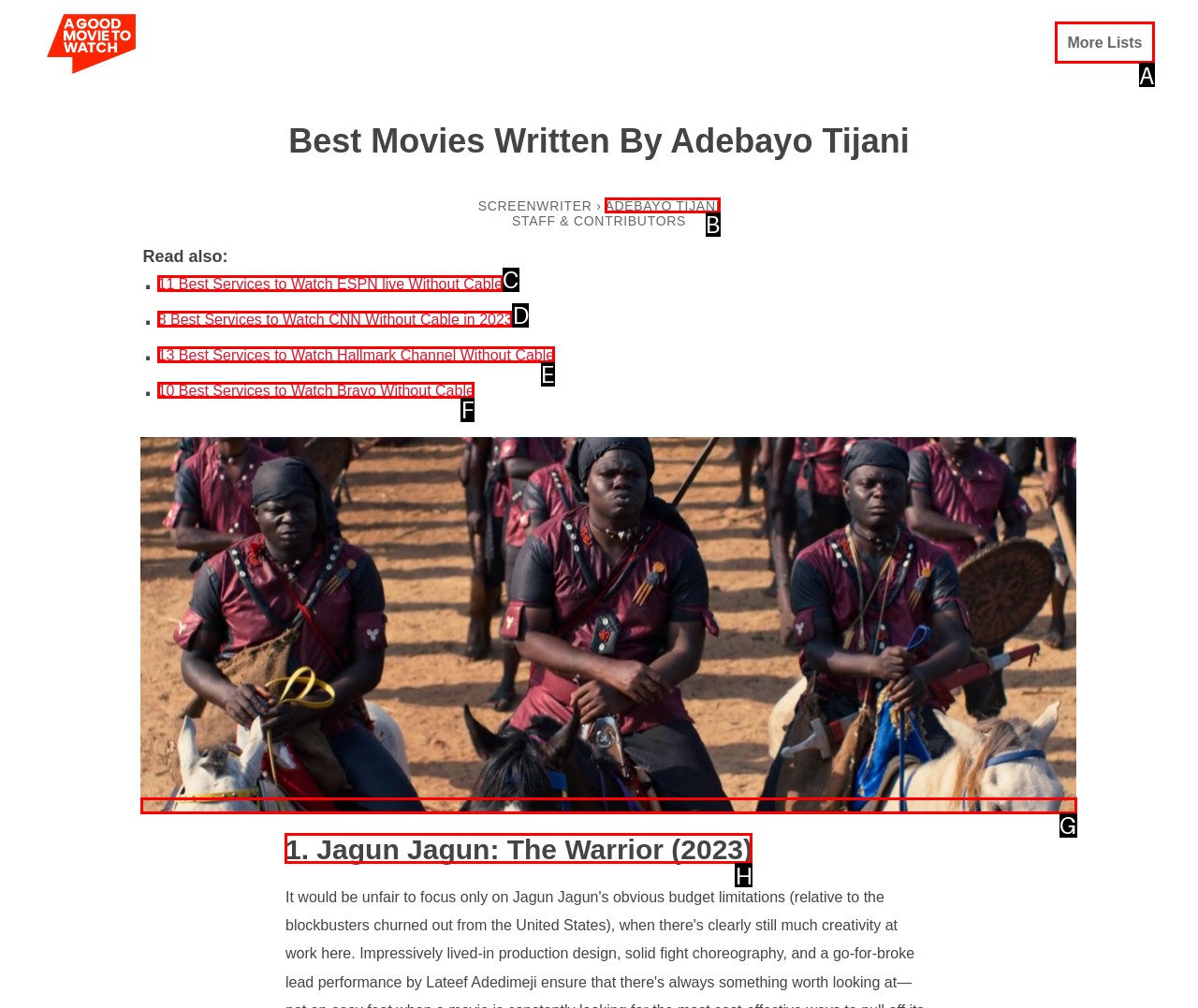Tell me the letter of the UI element I should click to accomplish the task: check out 1. Jagun Jagun: The Warrior (2023) based on the choices provided in the screenshot.

H